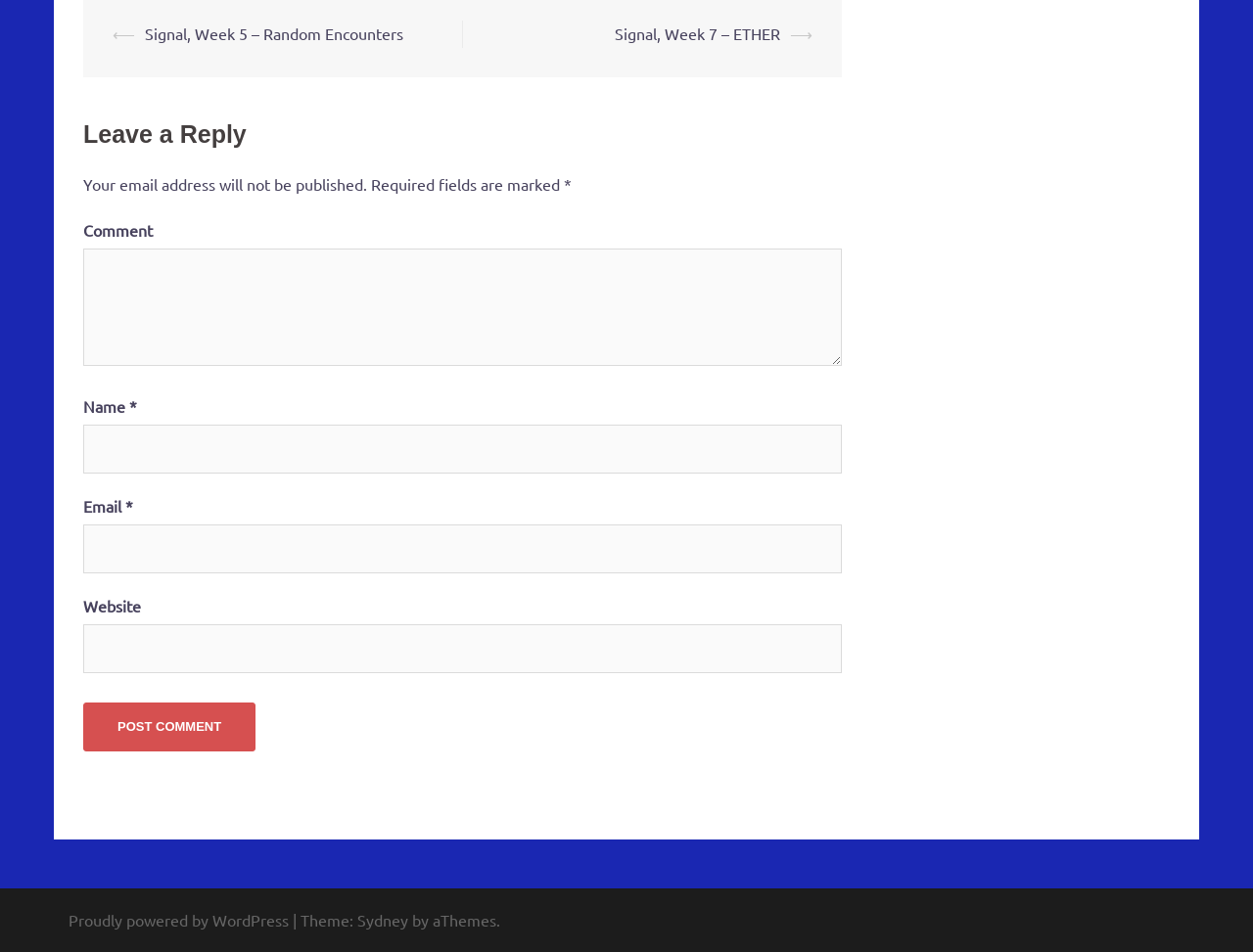Ascertain the bounding box coordinates for the UI element detailed here: "parent_node: Name * name="author"". The coordinates should be provided as [left, top, right, bottom] with each value being a float between 0 and 1.

[0.066, 0.446, 0.672, 0.497]